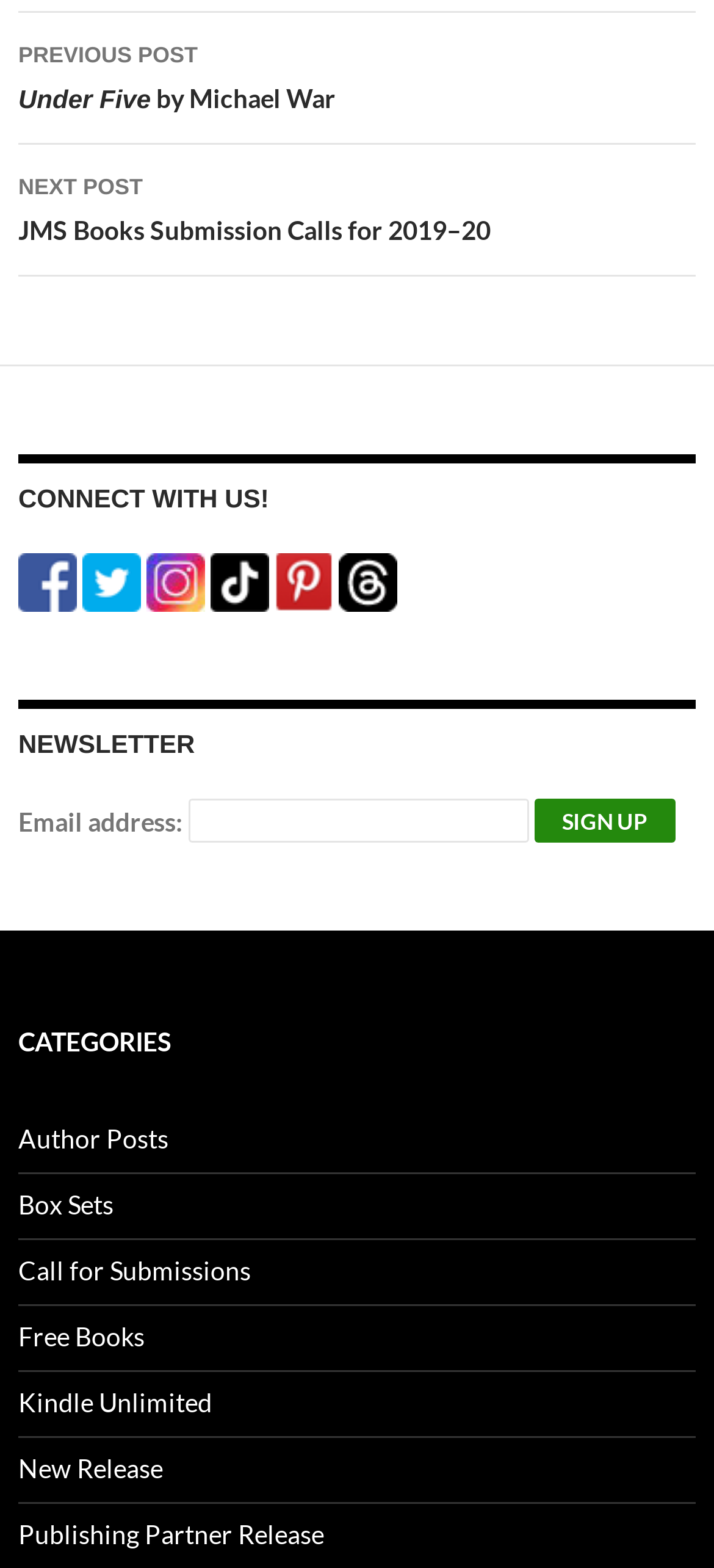Locate the bounding box coordinates of the element's region that should be clicked to carry out the following instruction: "Enter email address to sign up for the newsletter". The coordinates need to be four float numbers between 0 and 1, i.e., [left, top, right, bottom].

[0.264, 0.509, 0.741, 0.538]